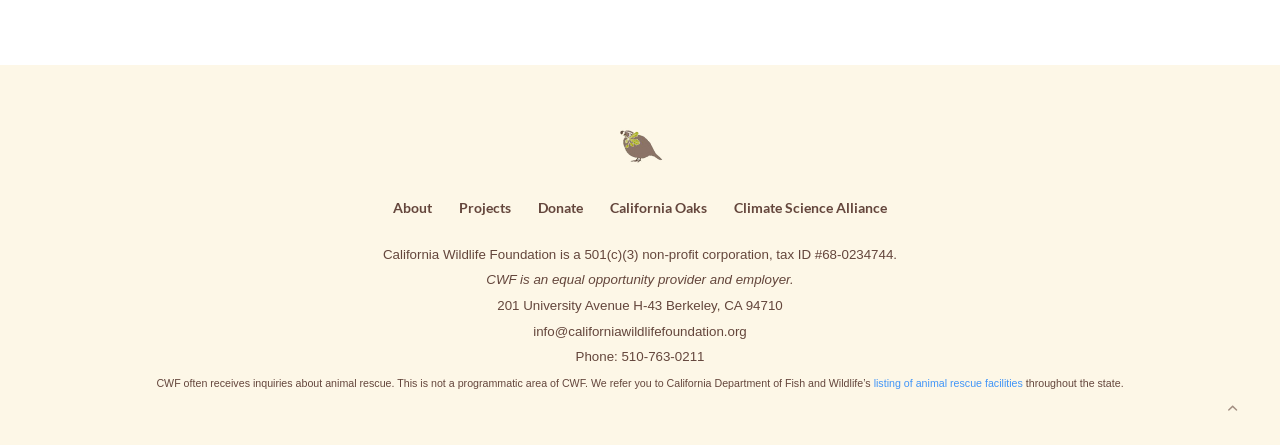Bounding box coordinates are given in the format (top-left x, top-left y, bottom-right x, bottom-right y). All values should be floating point numbers between 0 and 1. Provide the bounding box coordinate for the UI element described as: About

[0.307, 0.448, 0.338, 0.486]